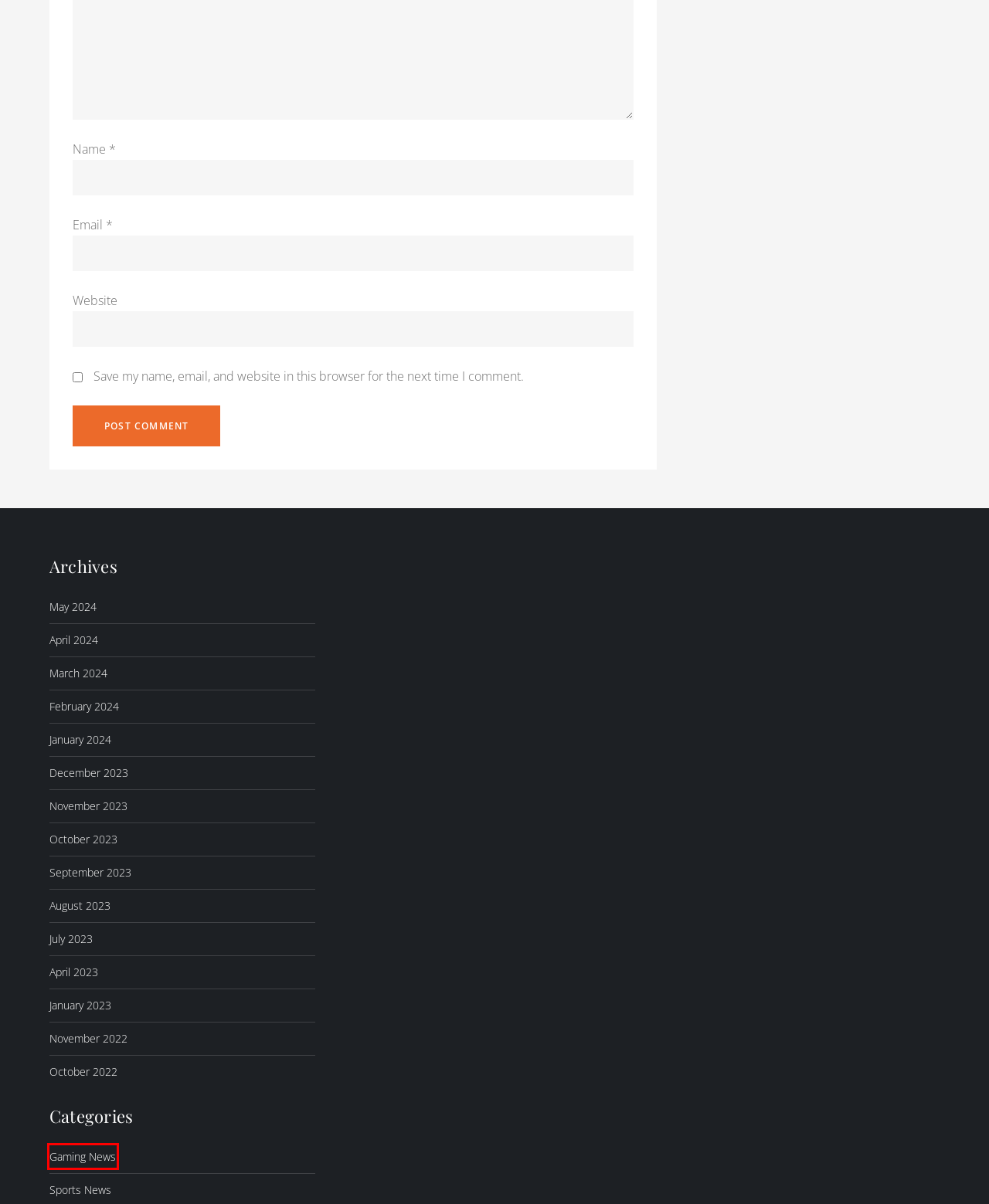You have a screenshot of a webpage with a red rectangle bounding box around an element. Identify the best matching webpage description for the new page that appears after clicking the element in the bounding box. The descriptions are:
A. Gaming News - holyangel.one
B. November, 2023 - holyangel.one
C. August, 2023 - holyangel.one
D. April, 2023 - holyangel.one
E. December, 2023 - holyangel.one
F. May, 2024 - holyangel.one
G. October, 2023 - holyangel.one
H. Sample Page - holyangel.one

A